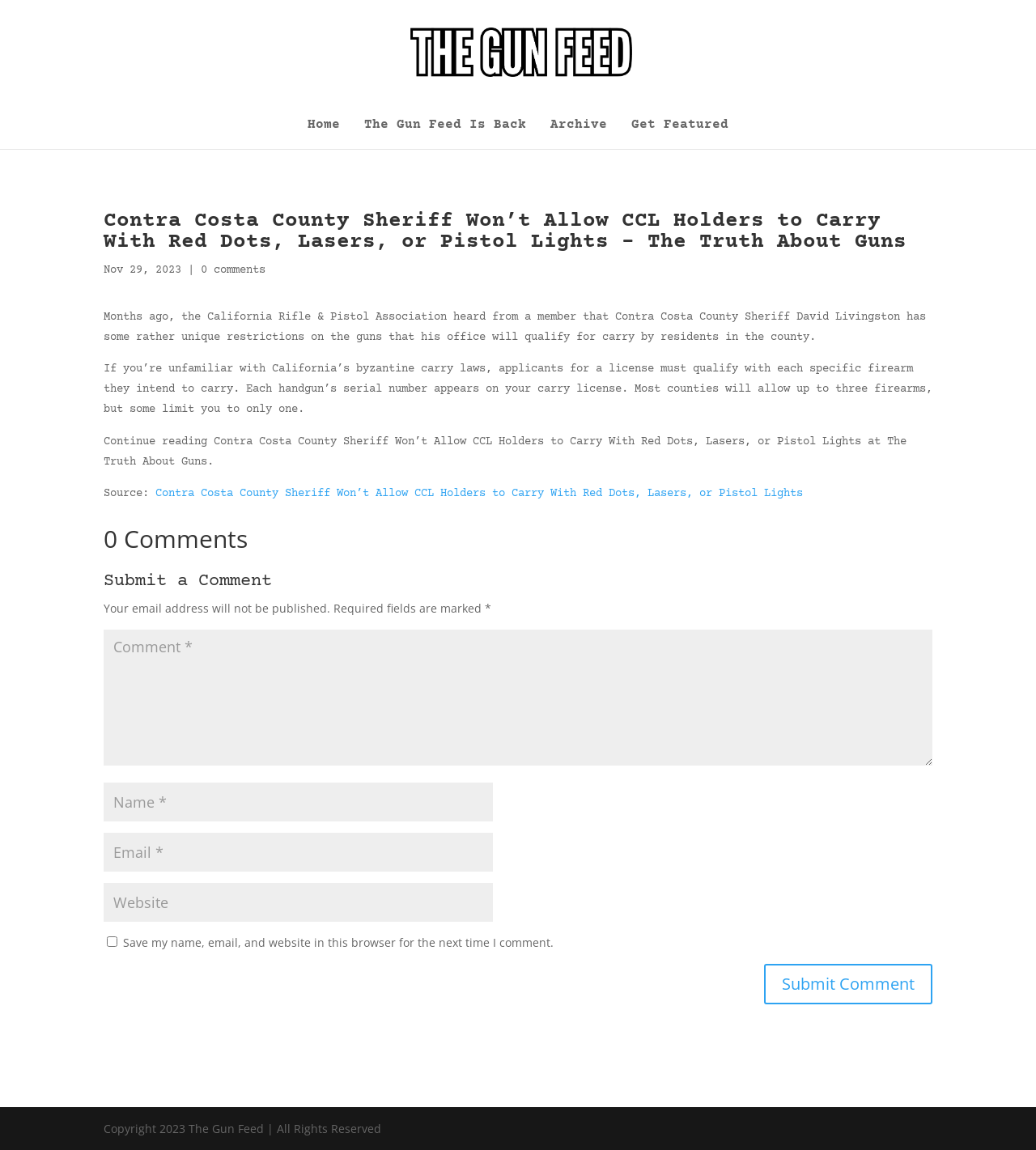What is required to submit a comment on this website?
Based on the image, answer the question with as much detail as possible.

The website has three required fields: name, email, and comment, which are marked with an asterisk, indicating that they are mandatory to submit a comment.